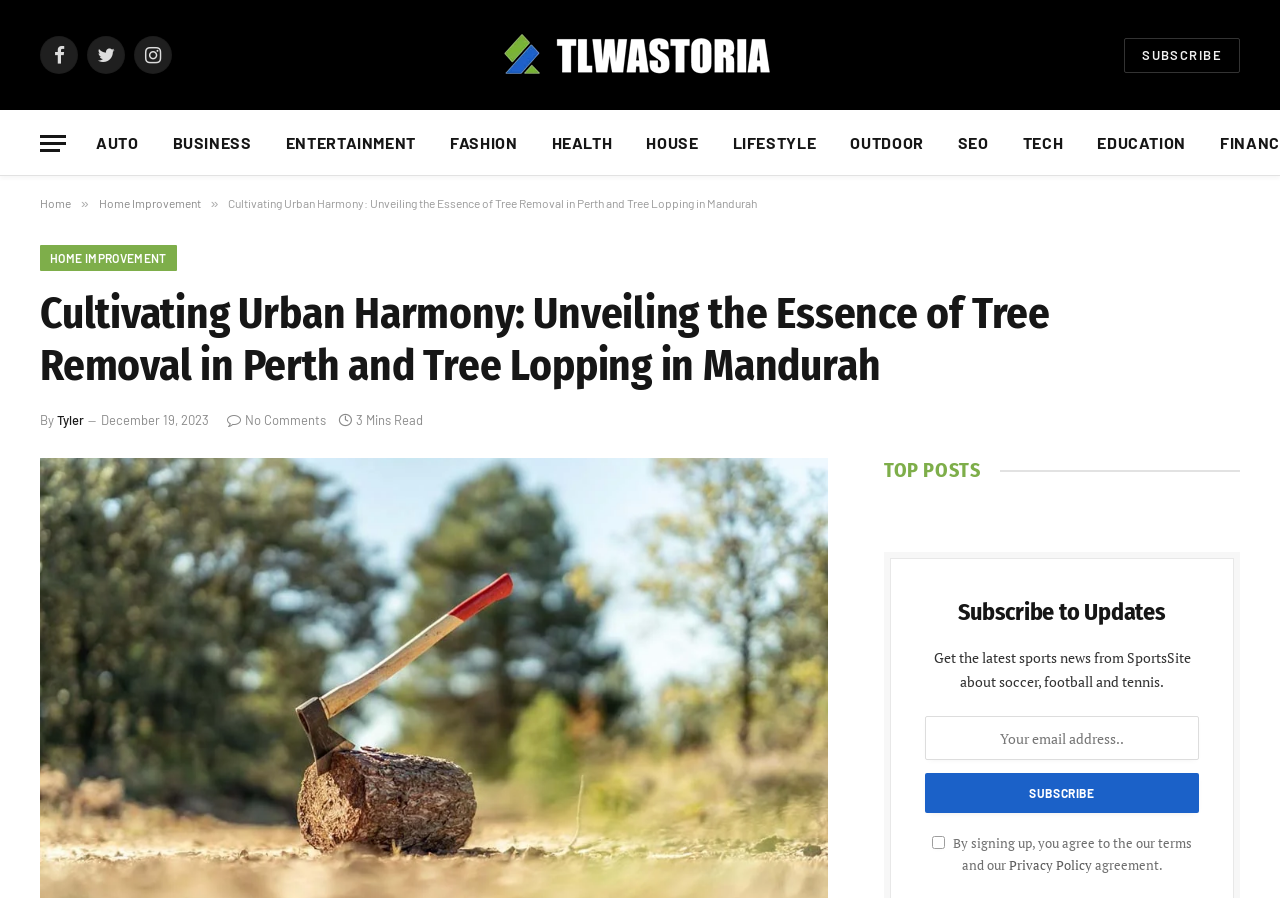What is the date of the article?
Carefully analyze the image and provide a detailed answer to the question.

I found the date of the article by looking at the text 'December 19, 2023' which is located below the author's name and the text 'By'.